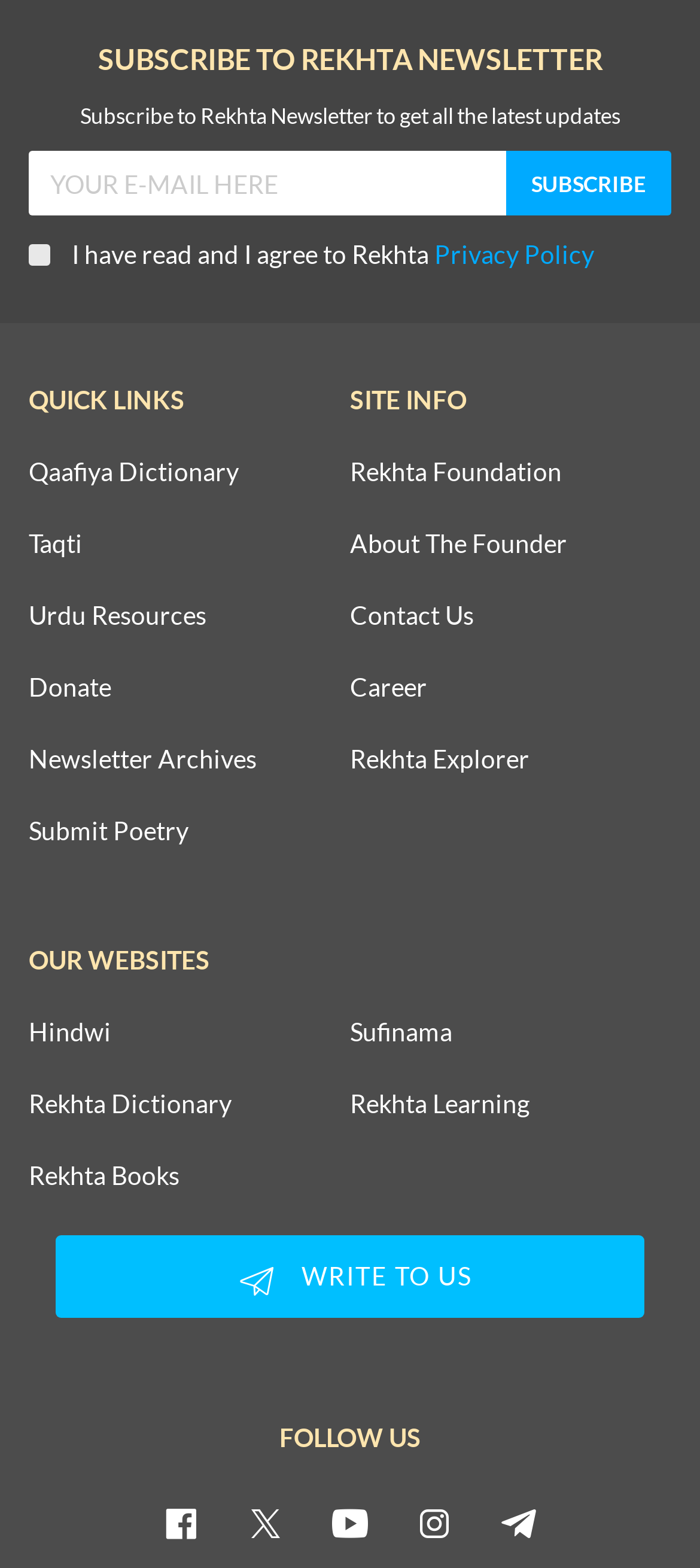Given the element description, predict the bounding box coordinates in the format (top-left x, top-left y, bottom-right x, bottom-right y). Make sure all values are between 0 and 1. Here is the element description: parent_node: FOLLOW US aria-label="youtube" title="youtube"

[0.459, 0.953, 0.541, 0.99]